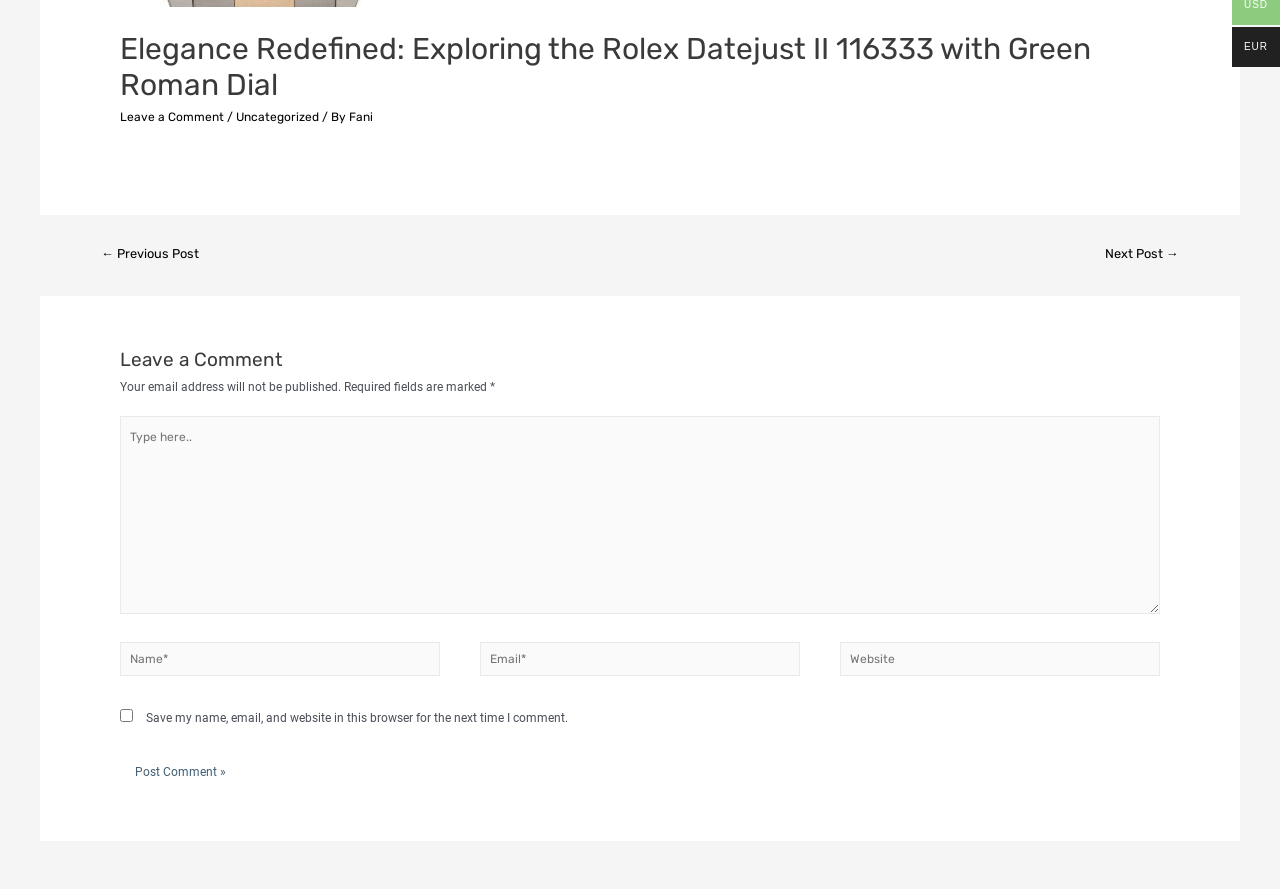Using the given element description, provide the bounding box coordinates (top-left x, top-left y, bottom-right x, bottom-right y) for the corresponding UI element in the screenshot: parent_node: Name* name="author" placeholder="Name*"

[0.094, 0.722, 0.344, 0.761]